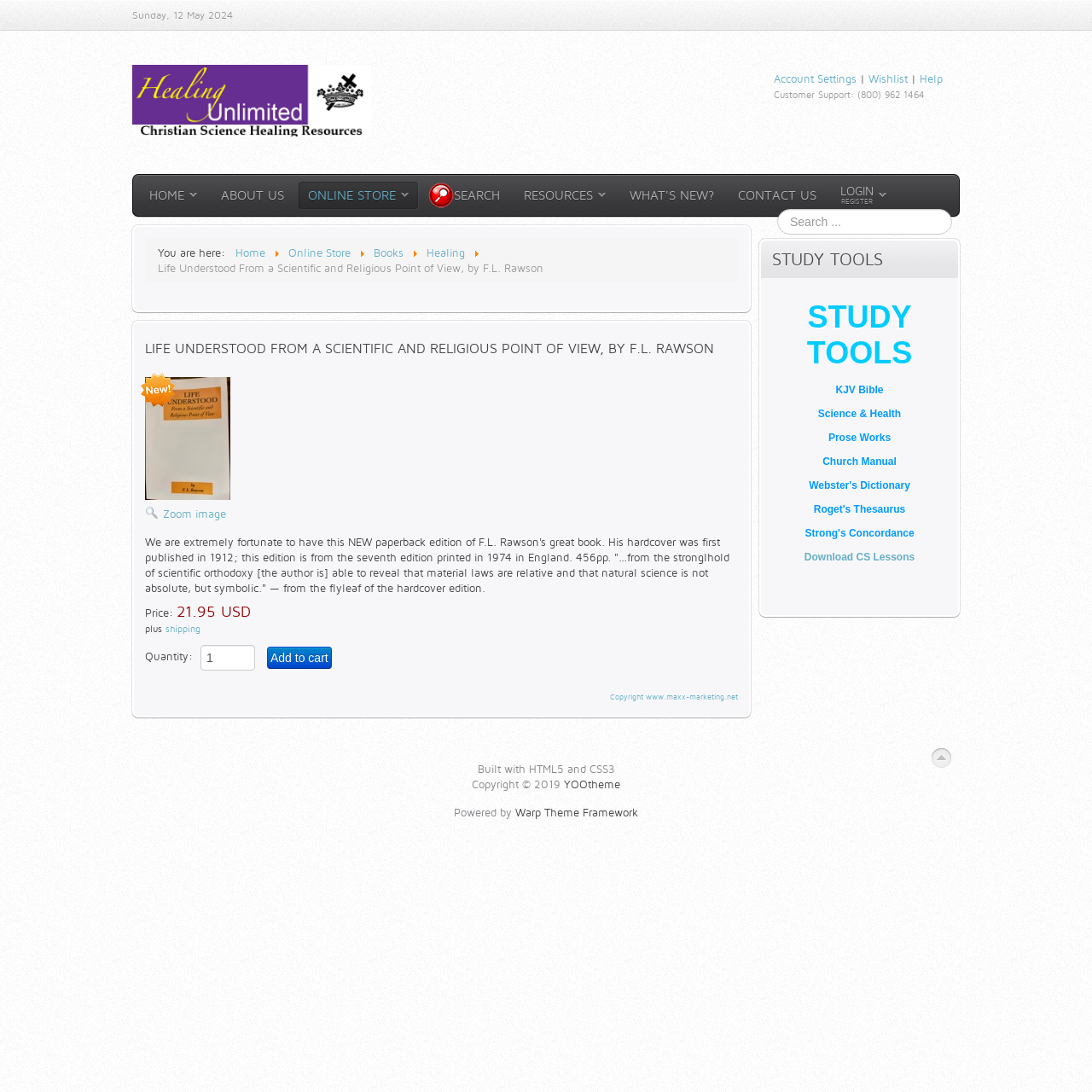What is the name of the book being described?
Using the image, elaborate on the answer with as much detail as possible.

I found the book title by looking at the heading element with the text 'LIFE UNDERSTOOD FROM A SCIENTIFIC AND RELIGIOUS POINT OF VIEW, BY F.L. RAWSON' which is located near the top of the webpage.